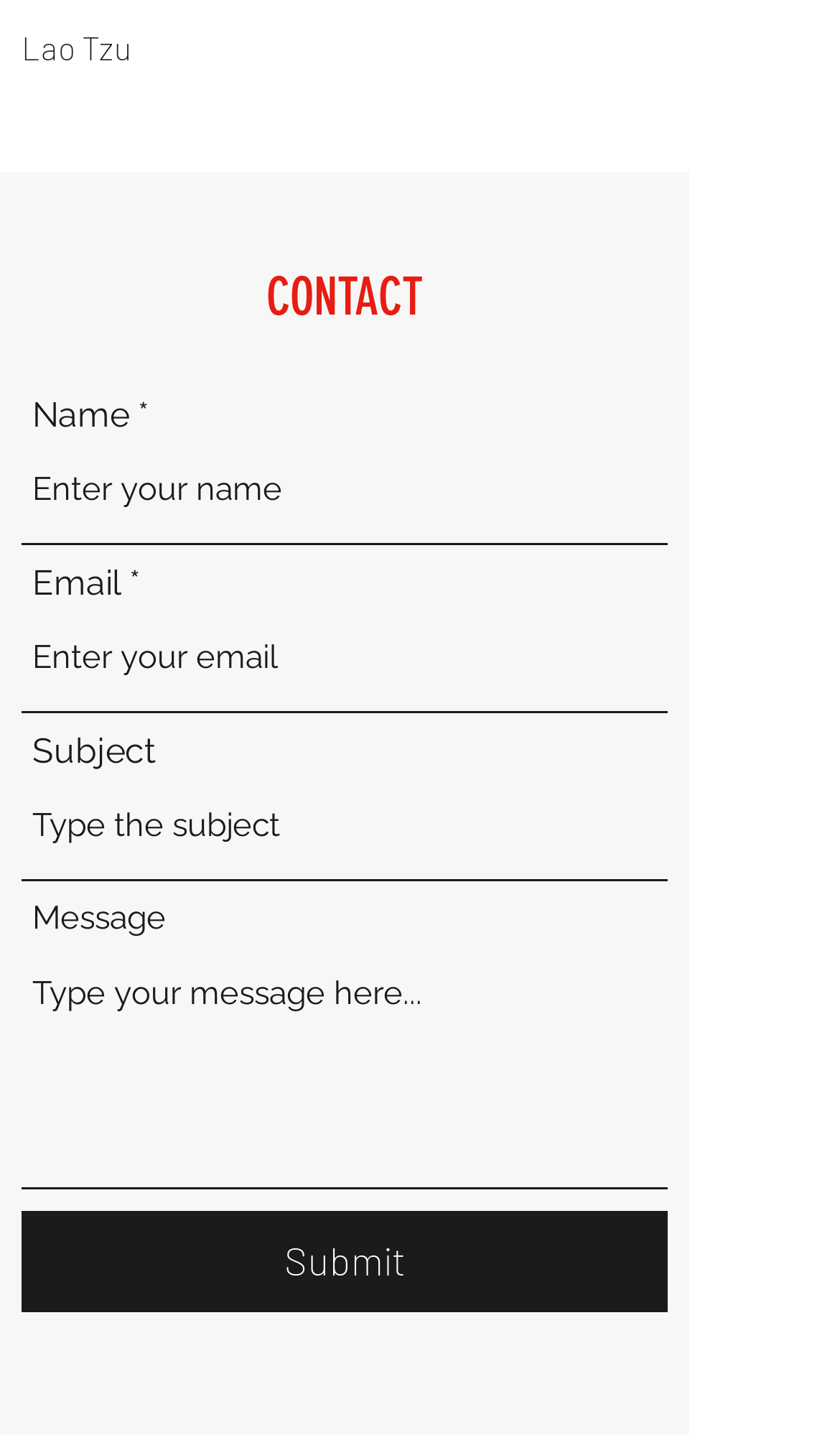What is the quote on this webpage from?
Carefully analyze the image and provide a detailed answer to the question.

The webpage has a heading element with the text 'Lao Tzu', which suggests that the quote on the webpage is from the ancient Chinese philosopher Lao Tzu.